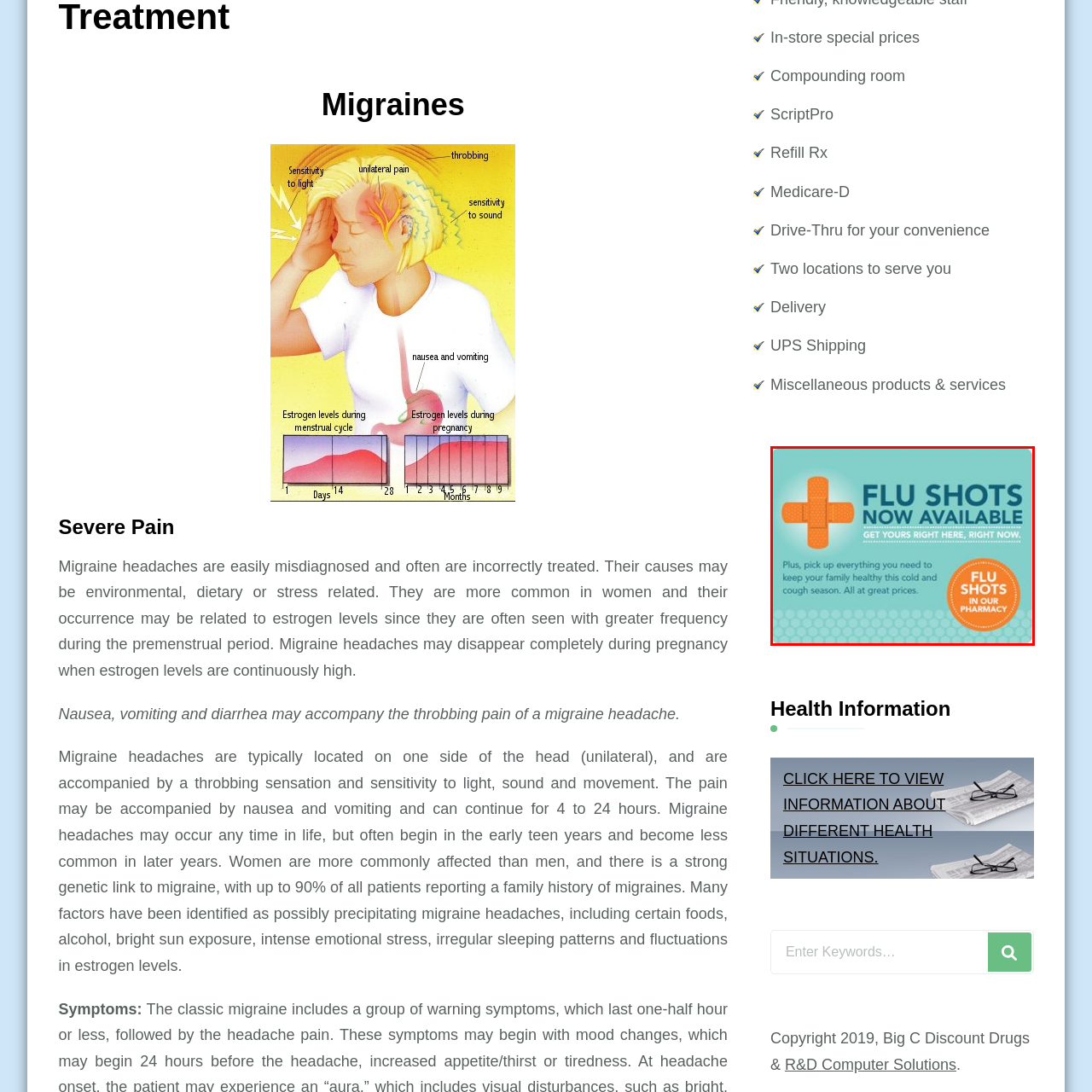Check the image marked by the red frame and reply to the question using one word or phrase:
What is the tone of the call to action?

Urgent